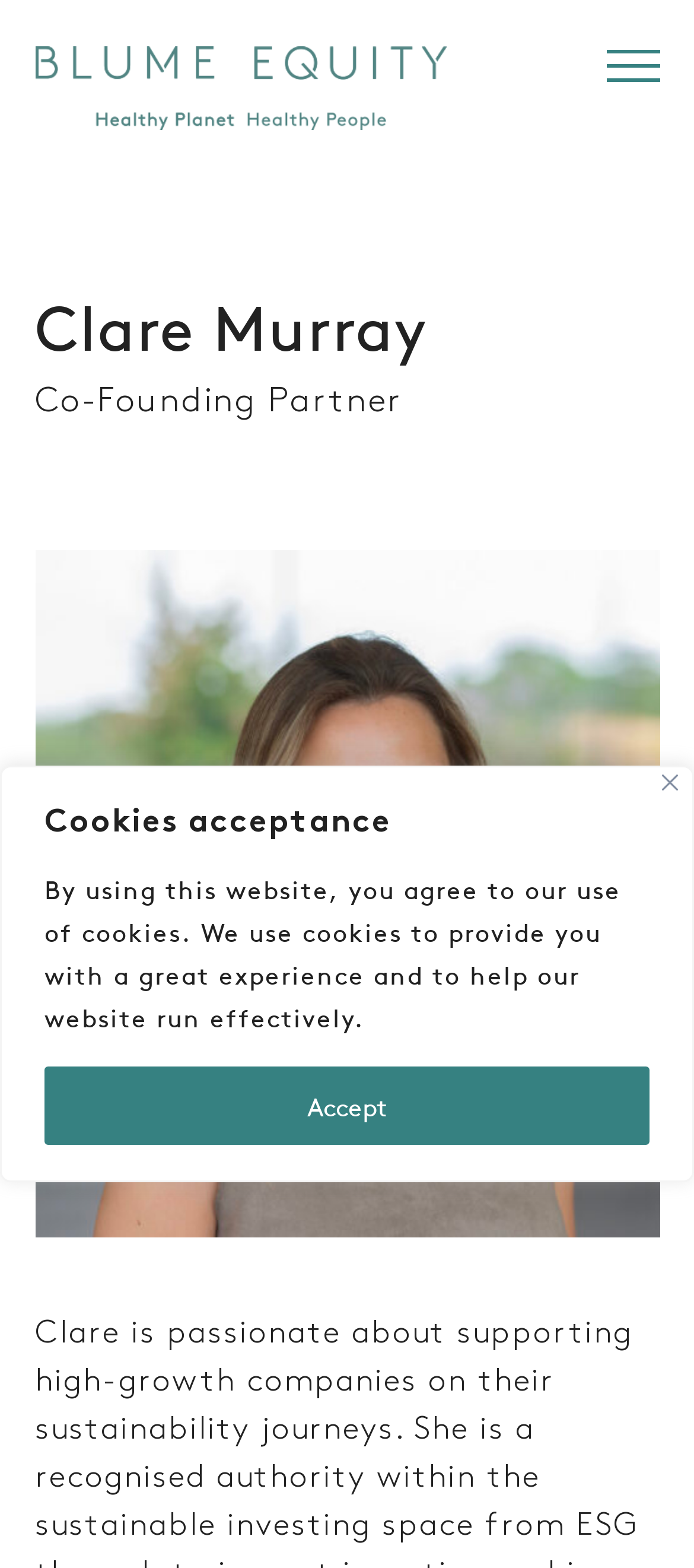What is the function of the 'Accept' button?
Please answer the question with a detailed response using the information from the screenshot.

The button element with the text 'Accept' is part of the cookies acceptance section, suggesting that it is used to accept the use of cookies on the website.